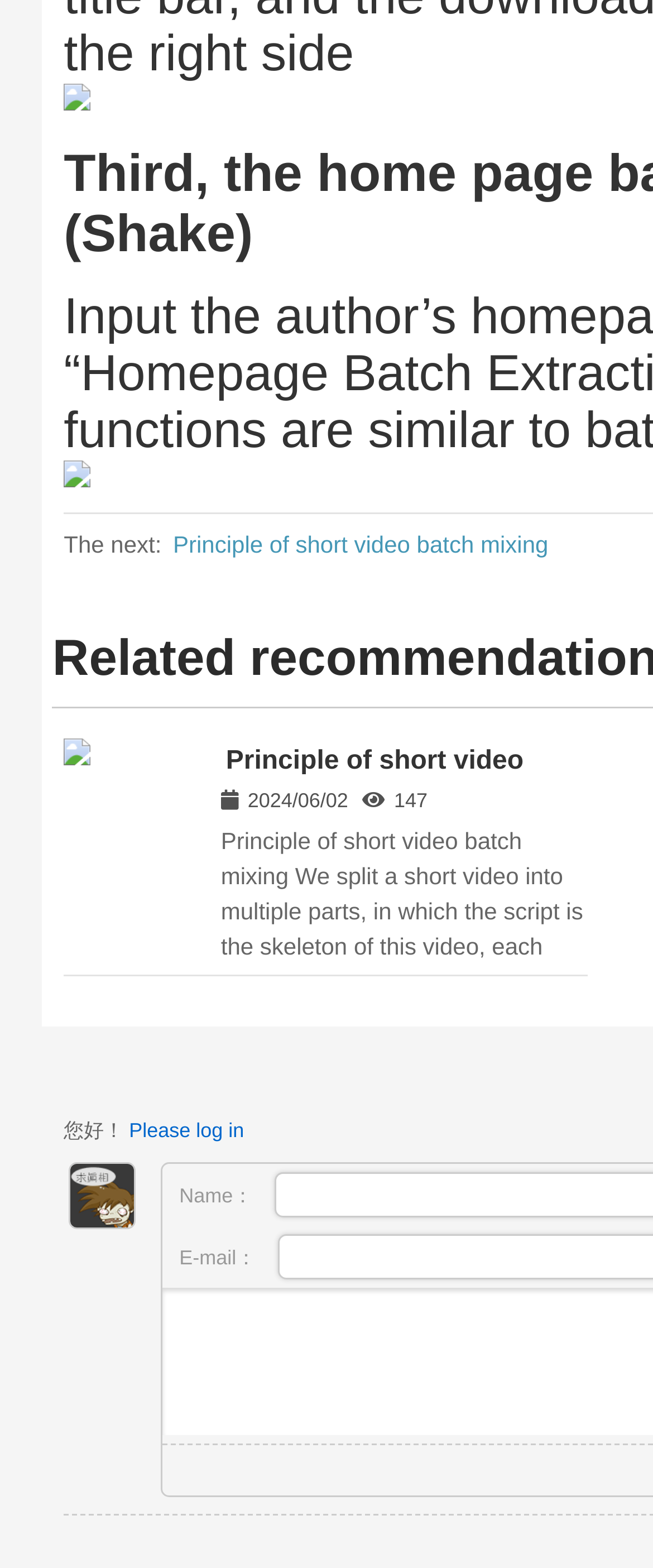What is the purpose of the input fields?
Refer to the image and provide a detailed answer to the question.

I inferred the purpose of the input fields by looking at the surrounding text 'Please log in' and the labels 'Name：' and 'E-mail：' which suggests that the input fields are for login purposes.